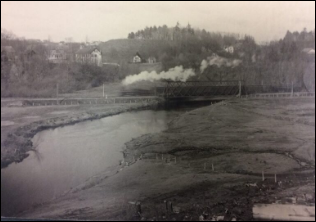What is suggested by the barren land?
Give a single word or phrase as your answer by examining the image.

Ongoing construction